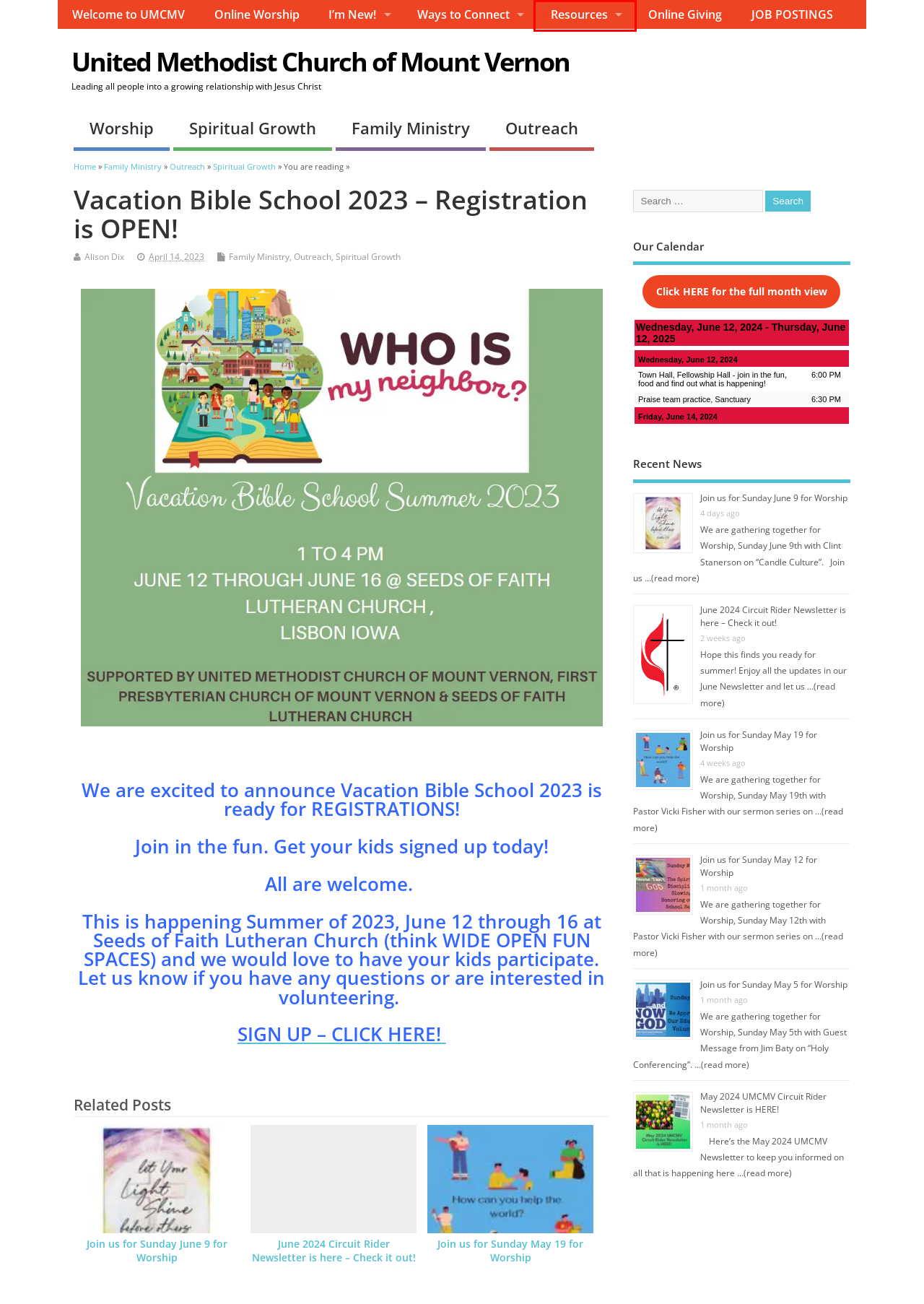You have a screenshot of a webpage with an element surrounded by a red bounding box. Choose the webpage description that best describes the new page after clicking the element inside the red bounding box. Here are the candidates:
A. Family Ministry Archives - United Methodist Church of Mount Vernon
B. May 2024 UMCMV Circuit Rider Newsletter is HERE! - United Methodist Church of Mount Vernon
C. Exciting new opportunity....try out Online Giving - United Methodist Church of Mount Vernon
D. Resources - United Methodist Church of Mount Vernon
E. Outreach Archives - United Methodist Church of Mount Vernon
F. Alison Dix, Author at United Methodist Church of Mount Vernon
G. Join us for Sunday June 9 for Worship - United Methodist Church of Mount Vernon
H. Calendar - View by Calendar

D